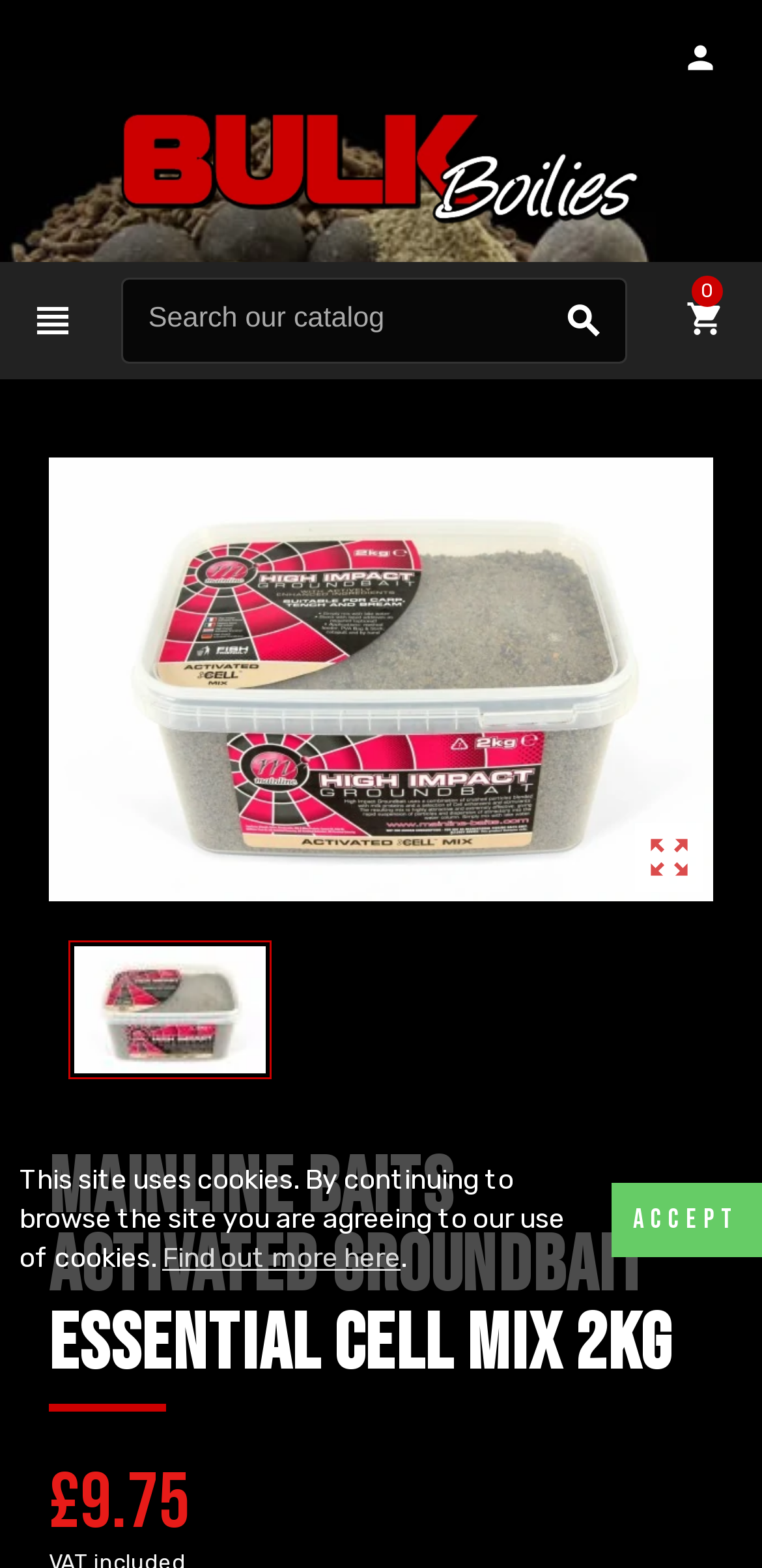Given the element description: " £0.00 0", predict the bounding box coordinates of this UI element. The coordinates must be four float numbers between 0 and 1, given as [left, top, right, bottom].

[0.882, 0.183, 0.974, 0.225]